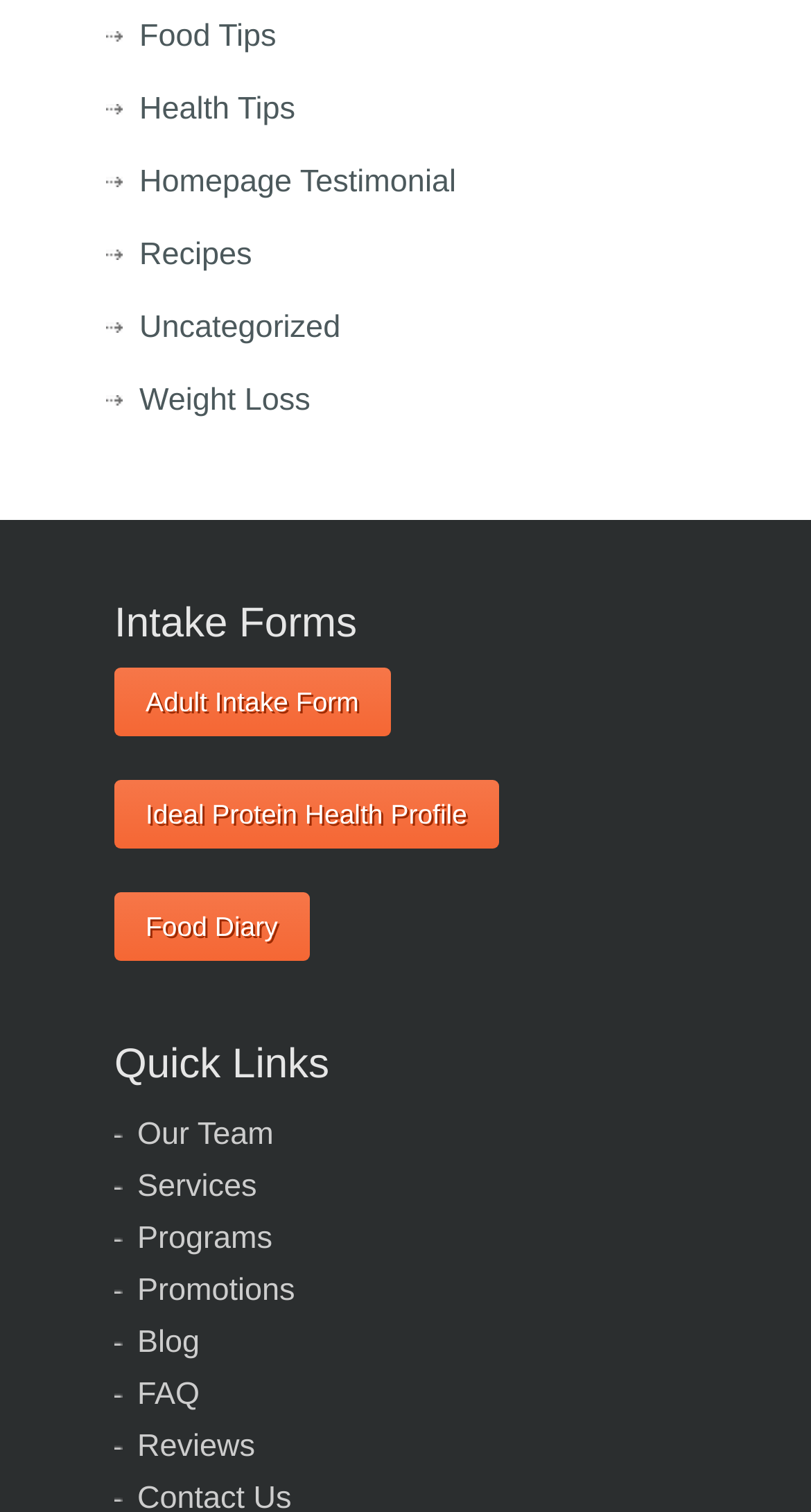Locate the bounding box coordinates of the element's region that should be clicked to carry out the following instruction: "View food tips". The coordinates need to be four float numbers between 0 and 1, i.e., [left, top, right, bottom].

[0.172, 0.012, 0.341, 0.036]